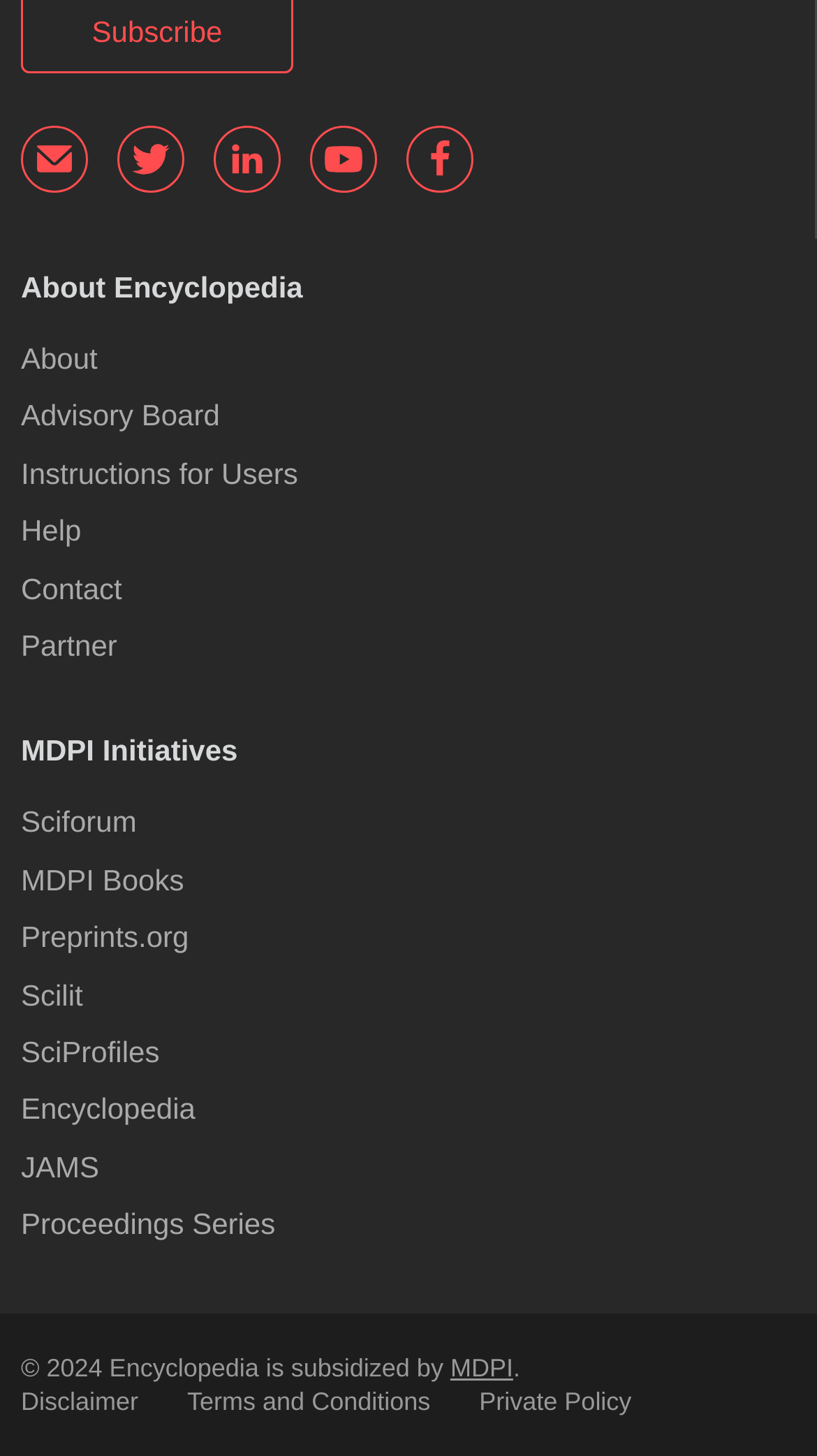Locate the bounding box coordinates of the area where you should click to accomplish the instruction: "check Facebook page".

None